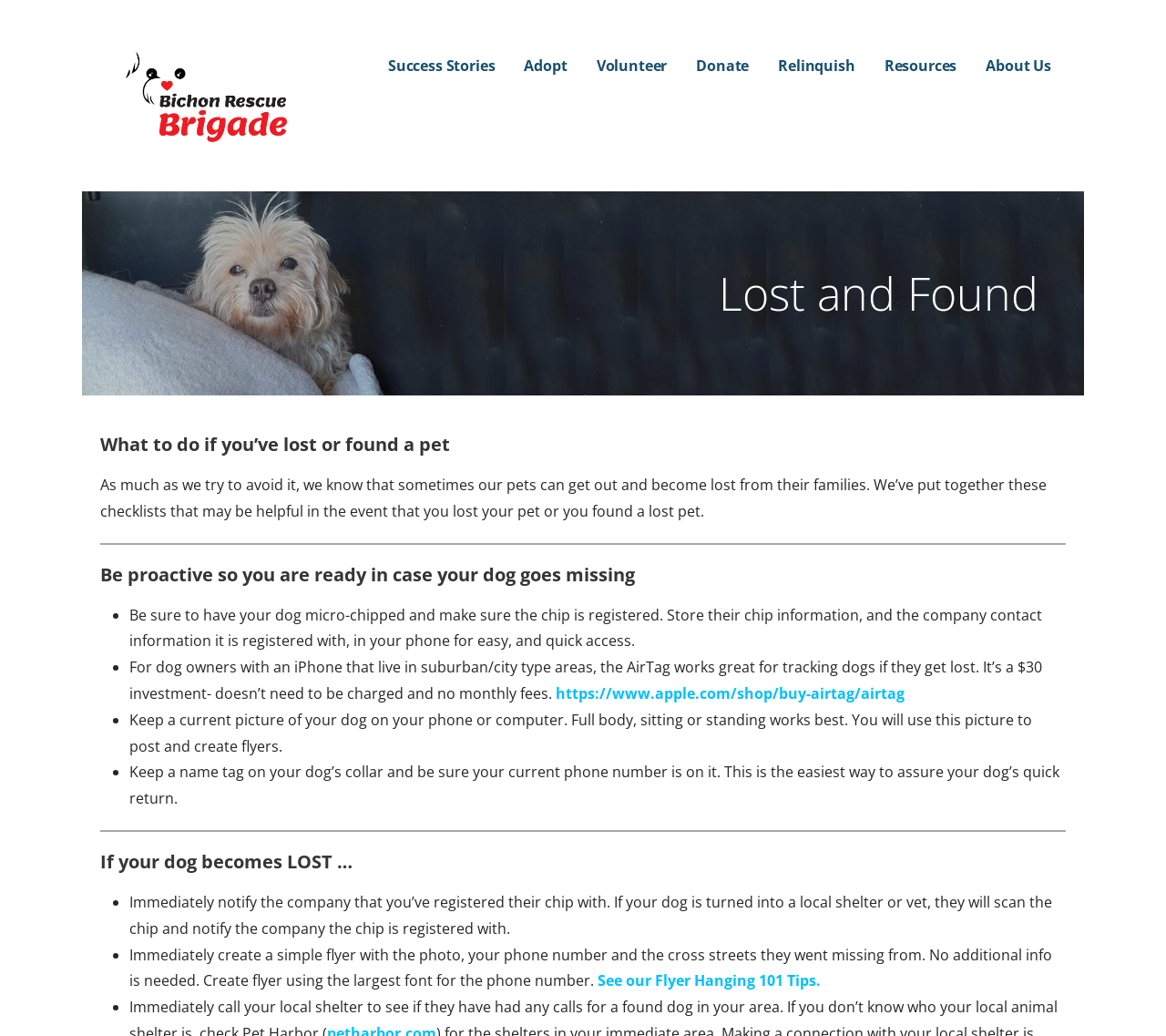Identify the bounding box coordinates of the part that should be clicked to carry out this instruction: "Click on the 'Bichon Rescue Brigade' link".

[0.102, 0.081, 0.253, 0.101]